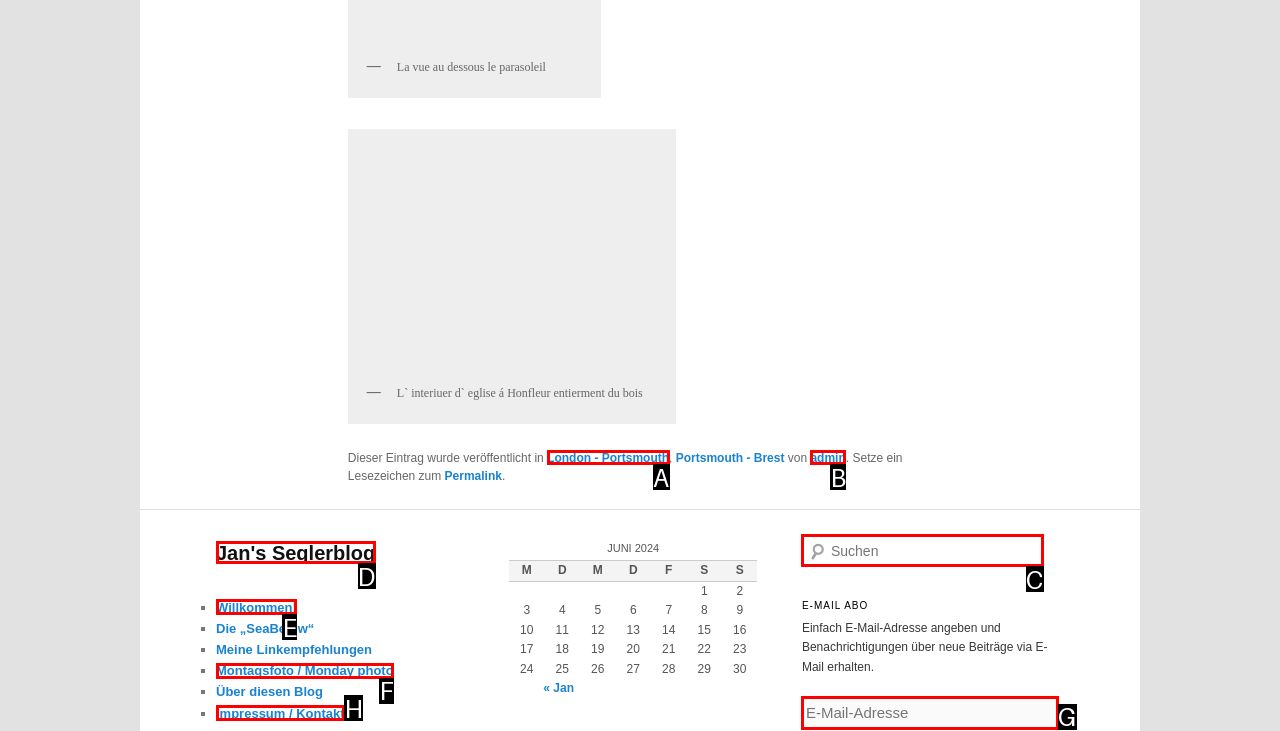Determine which HTML element fits the description: Jan's Seglerblog. Answer with the letter corresponding to the correct choice.

D